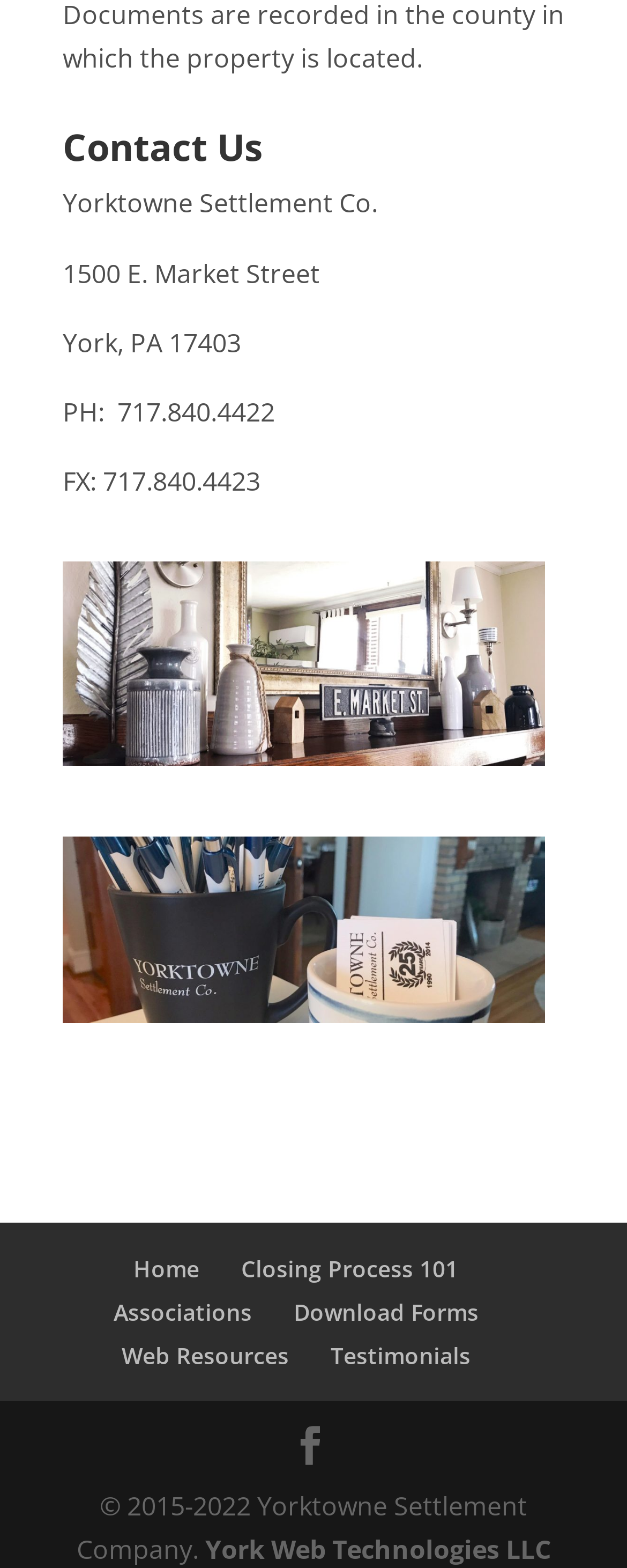Using the information in the image, could you please answer the following question in detail:
How many images are on the webpage?

There are two image elements on the webpage, one with the description 'Yorktowne Mantel' and another with the description 'Yorktowne Cup', both located in the middle of the webpage with bounding box coordinates of [0.1, 0.358, 0.869, 0.488] and [0.1, 0.533, 0.869, 0.652] respectively.